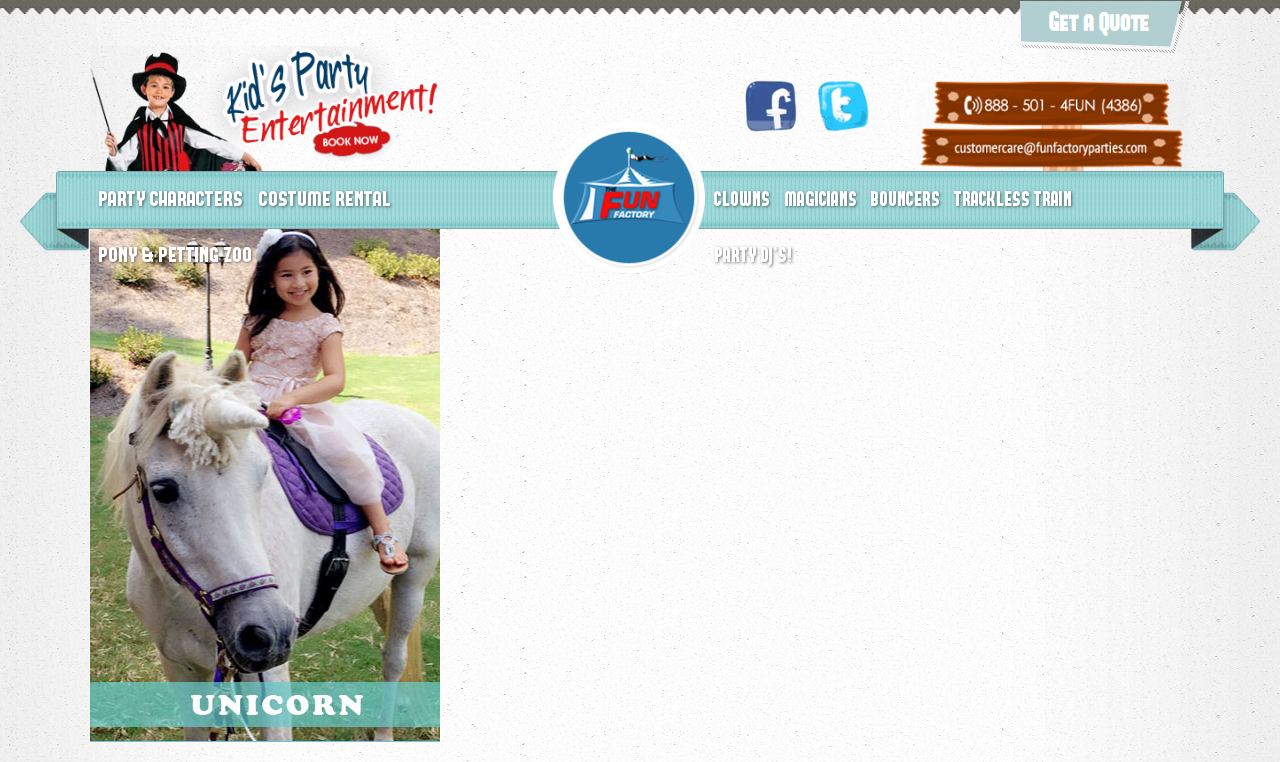Where is the Facebook Share button located?
Identify the answer in the screenshot and reply with a single word or phrase.

Top right